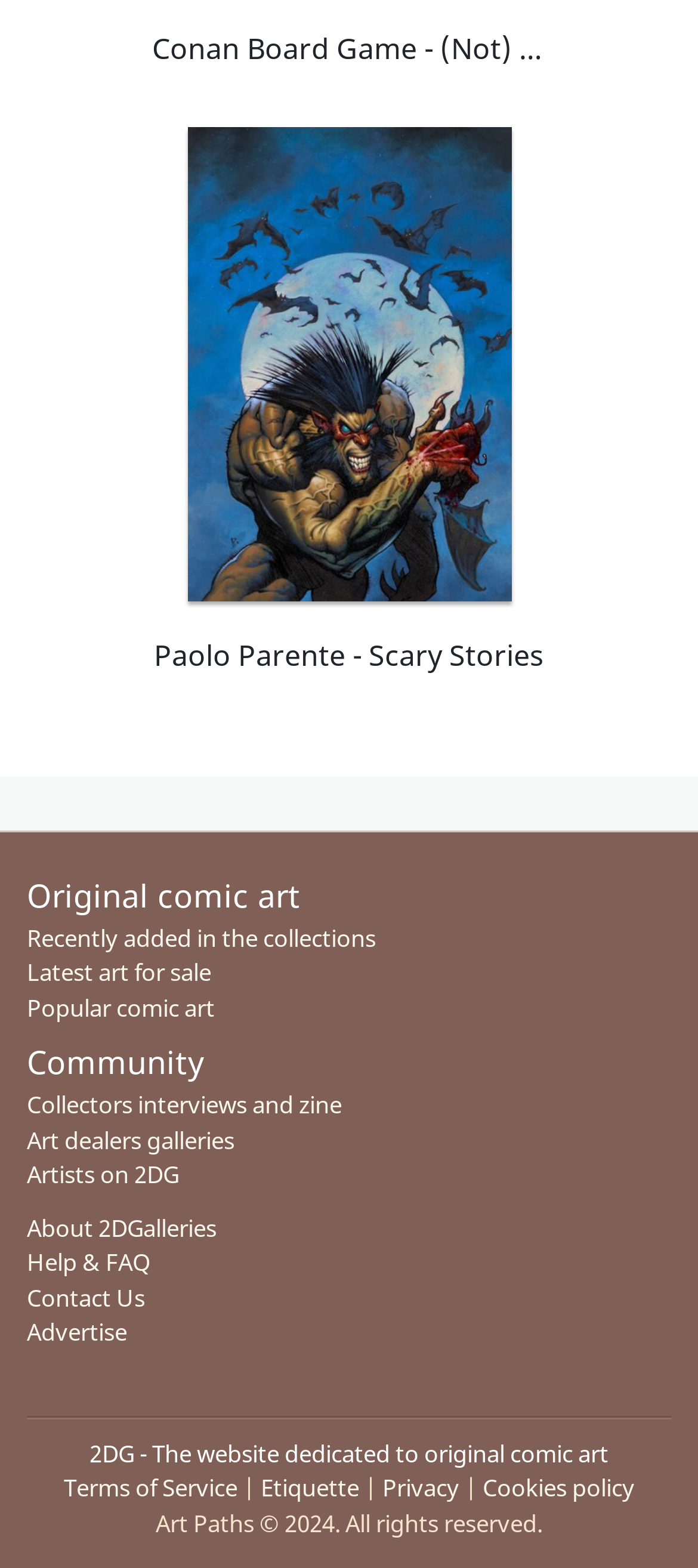Give a one-word or one-phrase response to the question:
What is the copyright year of the website?

2024